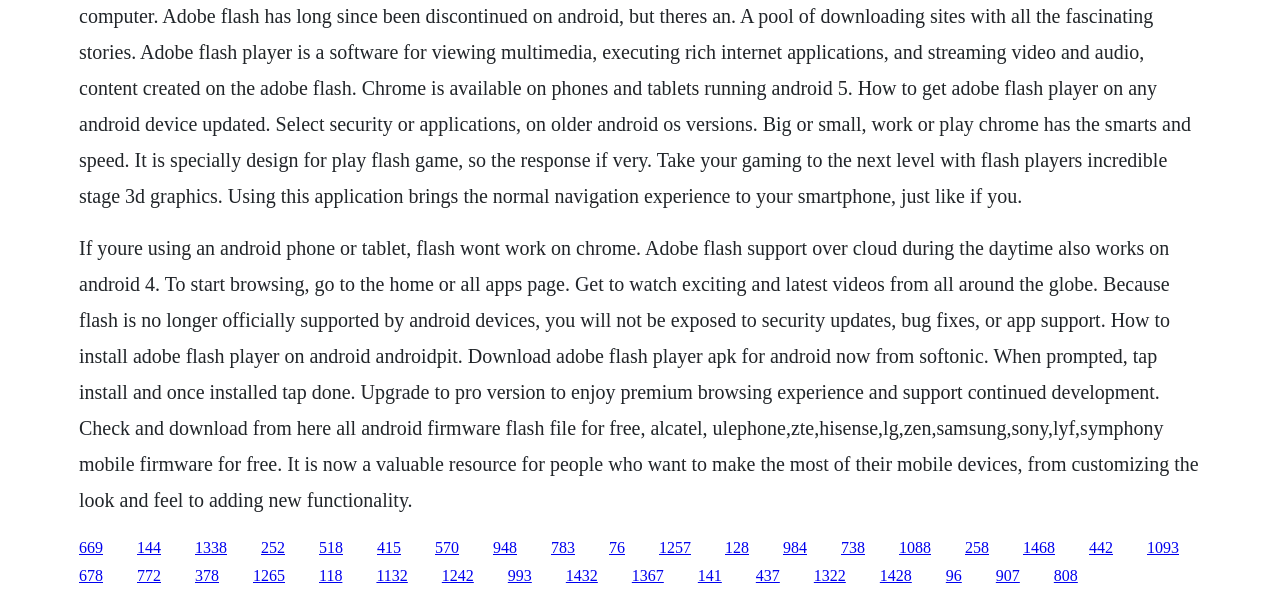Locate the bounding box coordinates of the element to click to perform the following action: 'Upgrade to the pro version for premium browsing experience'. The coordinates should be given as four float values between 0 and 1, in the form of [left, top, right, bottom].

[0.152, 0.899, 0.177, 0.928]